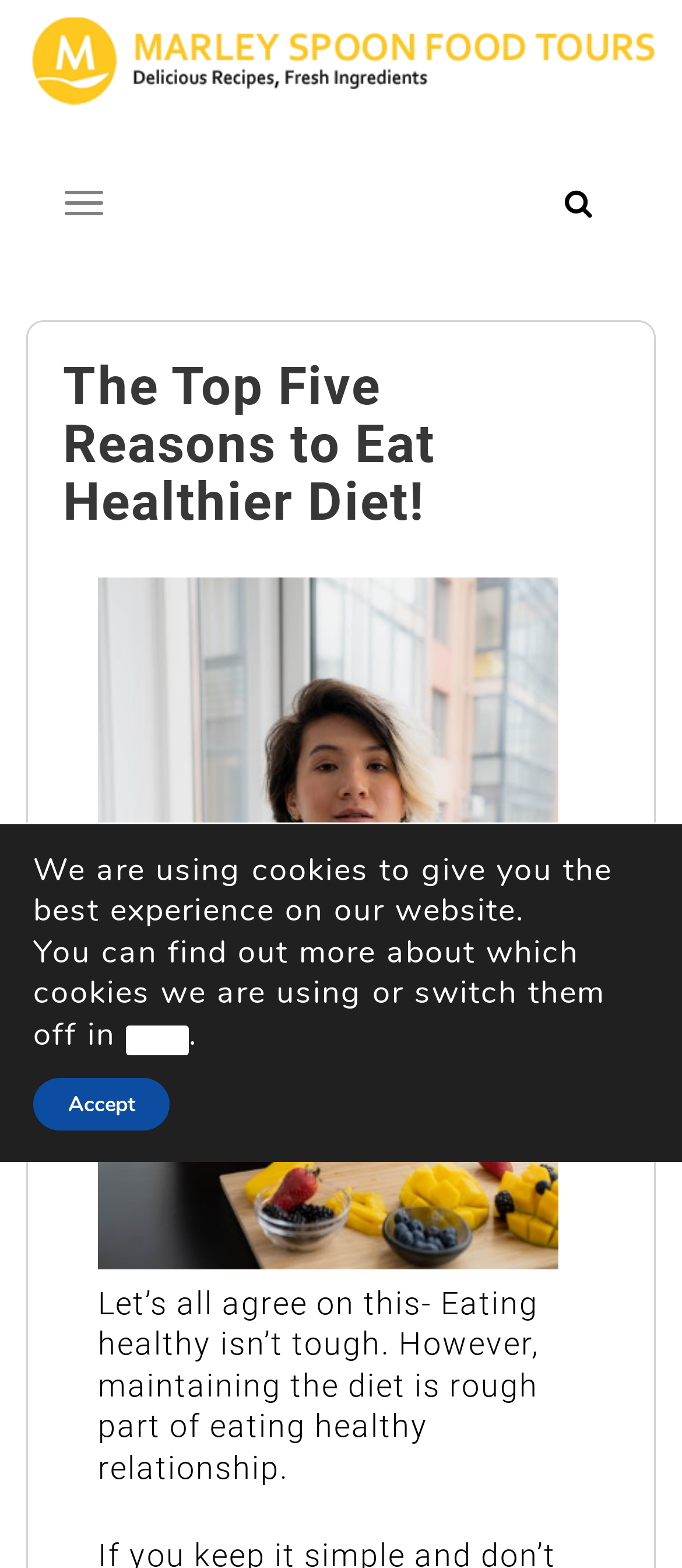What is the main topic of the webpage?
Based on the image, answer the question with as much detail as possible.

I inferred the answer by analyzing the heading element 'The Top Five Reasons to Eat Healthier Diet!' which is a prominent element on the webpage, suggesting that the webpage is about eating a healthier diet.